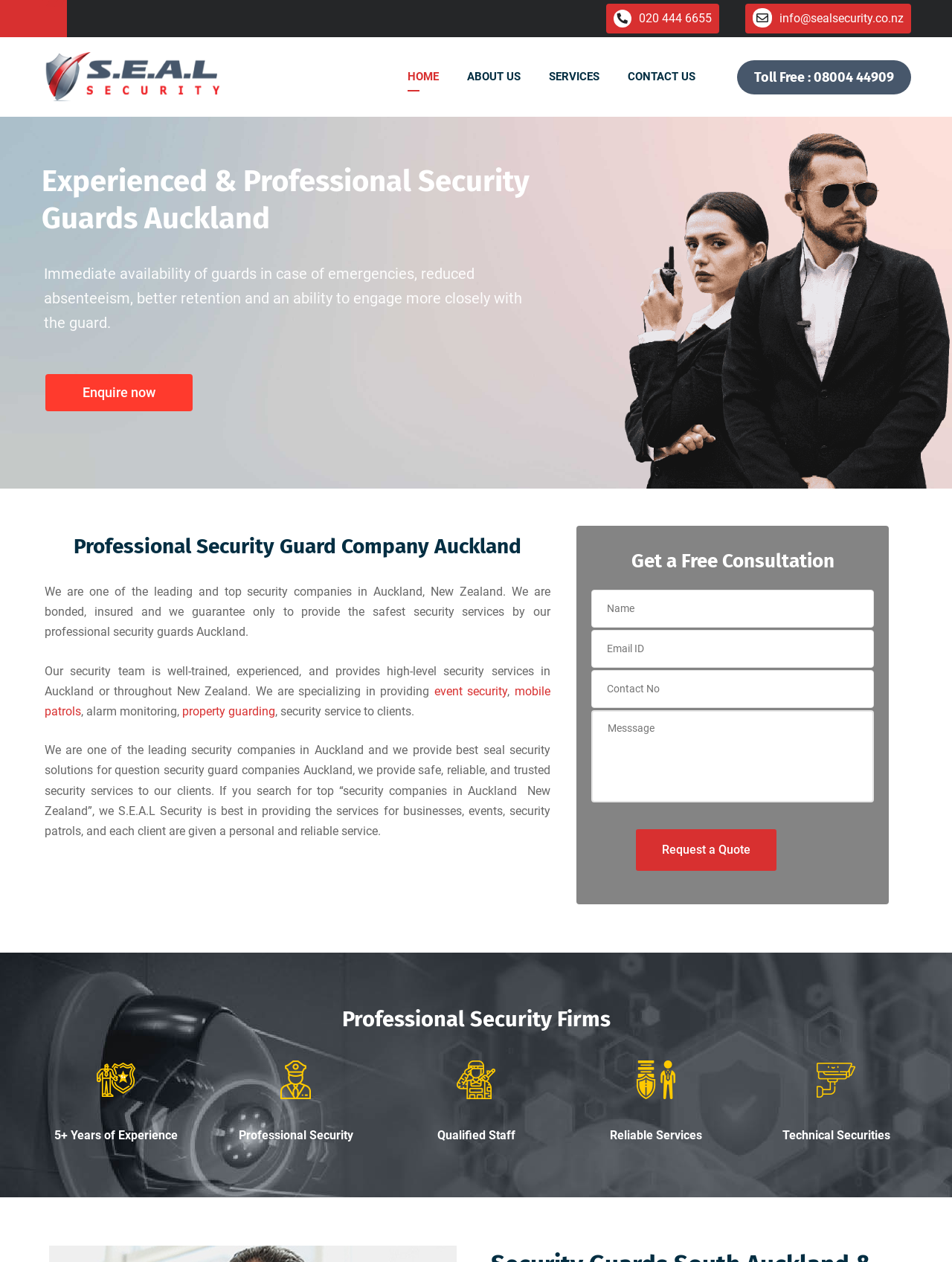Identify the bounding box coordinates of the specific part of the webpage to click to complete this instruction: "Send an email to the company".

[0.791, 0.009, 0.949, 0.02]